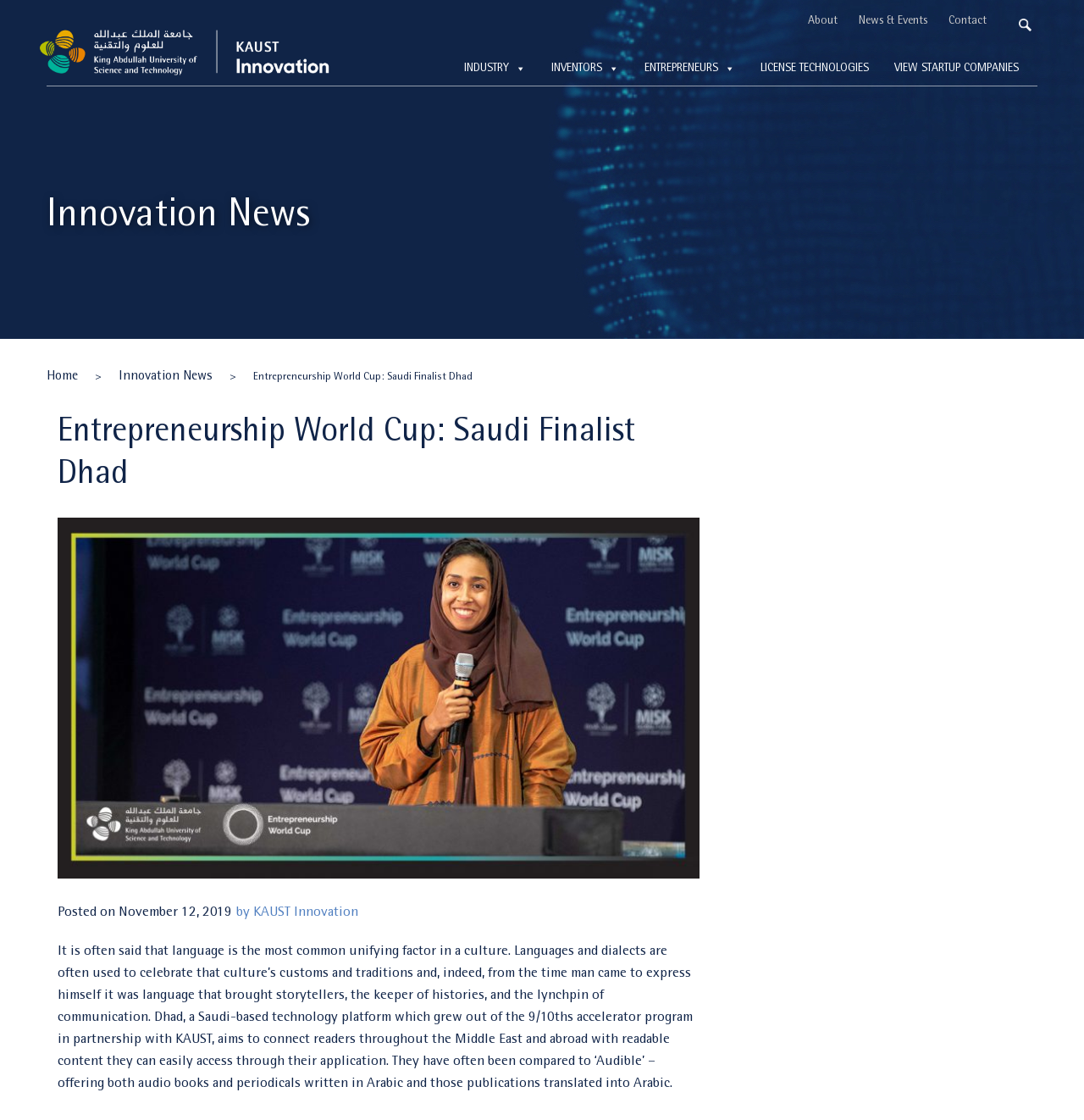Show the bounding box coordinates for the HTML element as described: "Innovation News".

[0.109, 0.331, 0.196, 0.343]